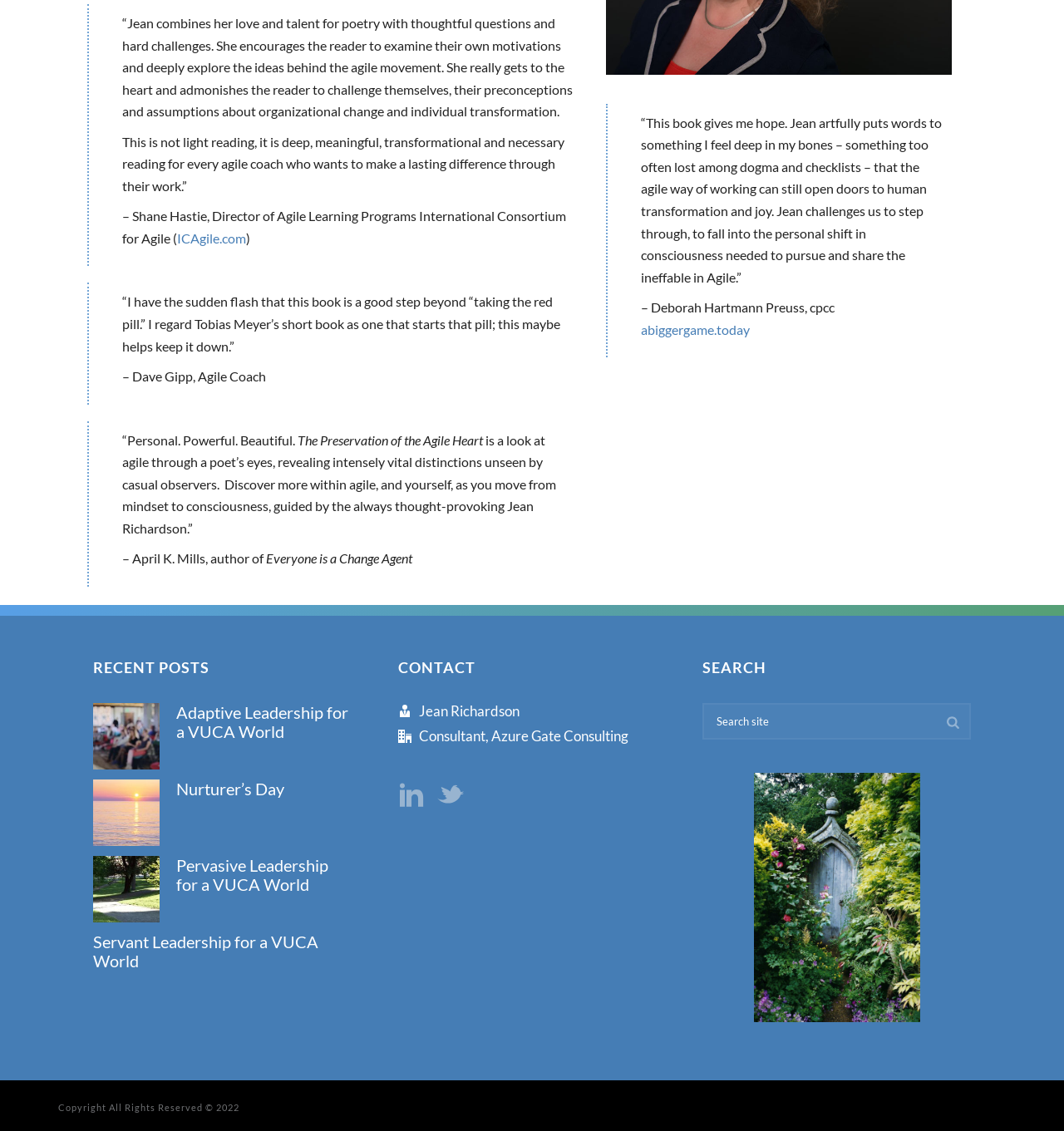Can you specify the bounding box coordinates for the region that should be clicked to fulfill this instruction: "Follow on LinkedIn".

[0.374, 0.691, 0.399, 0.716]